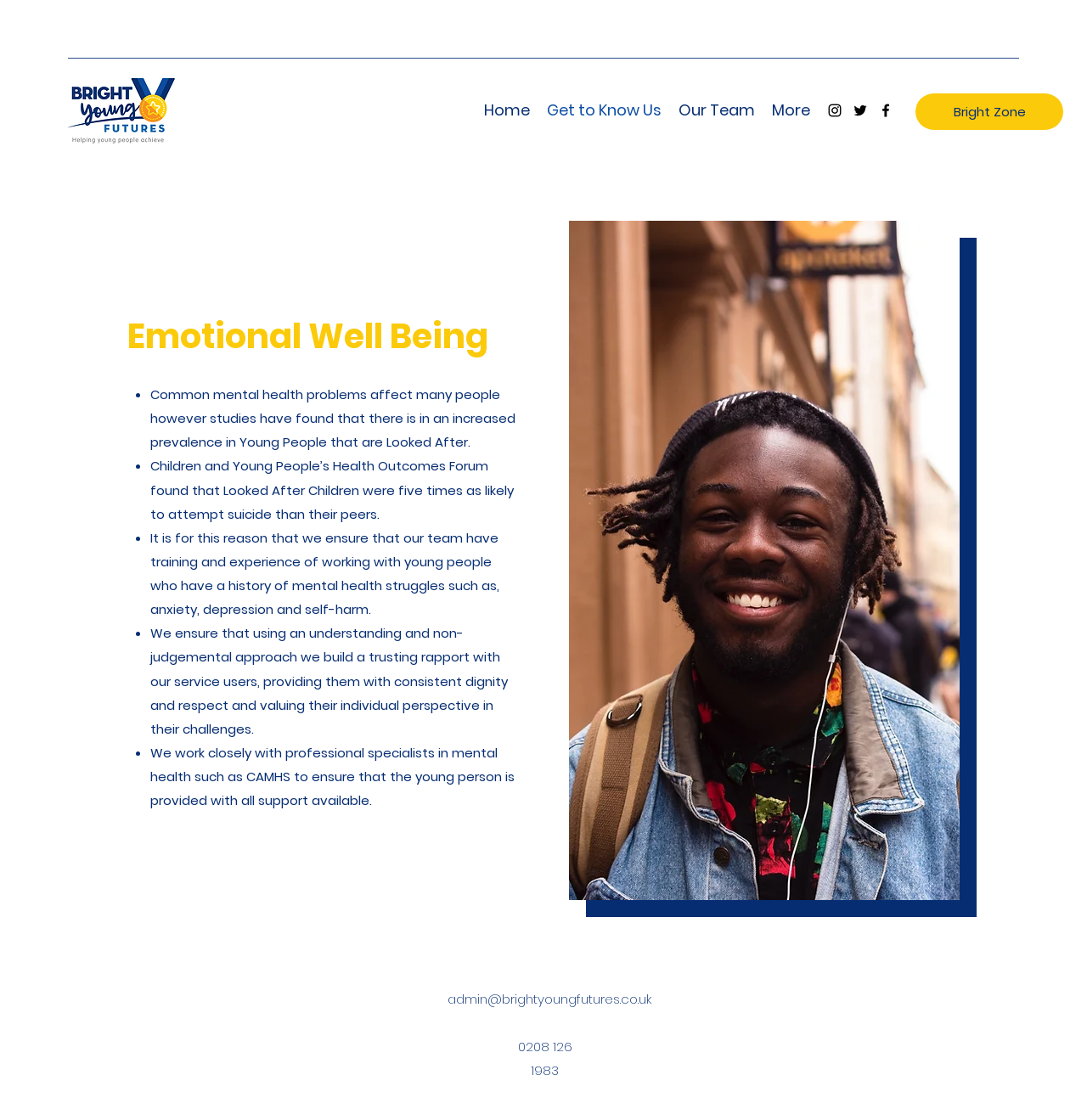Please specify the bounding box coordinates of the area that should be clicked to accomplish the following instruction: "Contact Bright Young Futures via email". The coordinates should consist of four float numbers between 0 and 1, i.e., [left, top, right, bottom].

[0.412, 0.884, 0.599, 0.9]